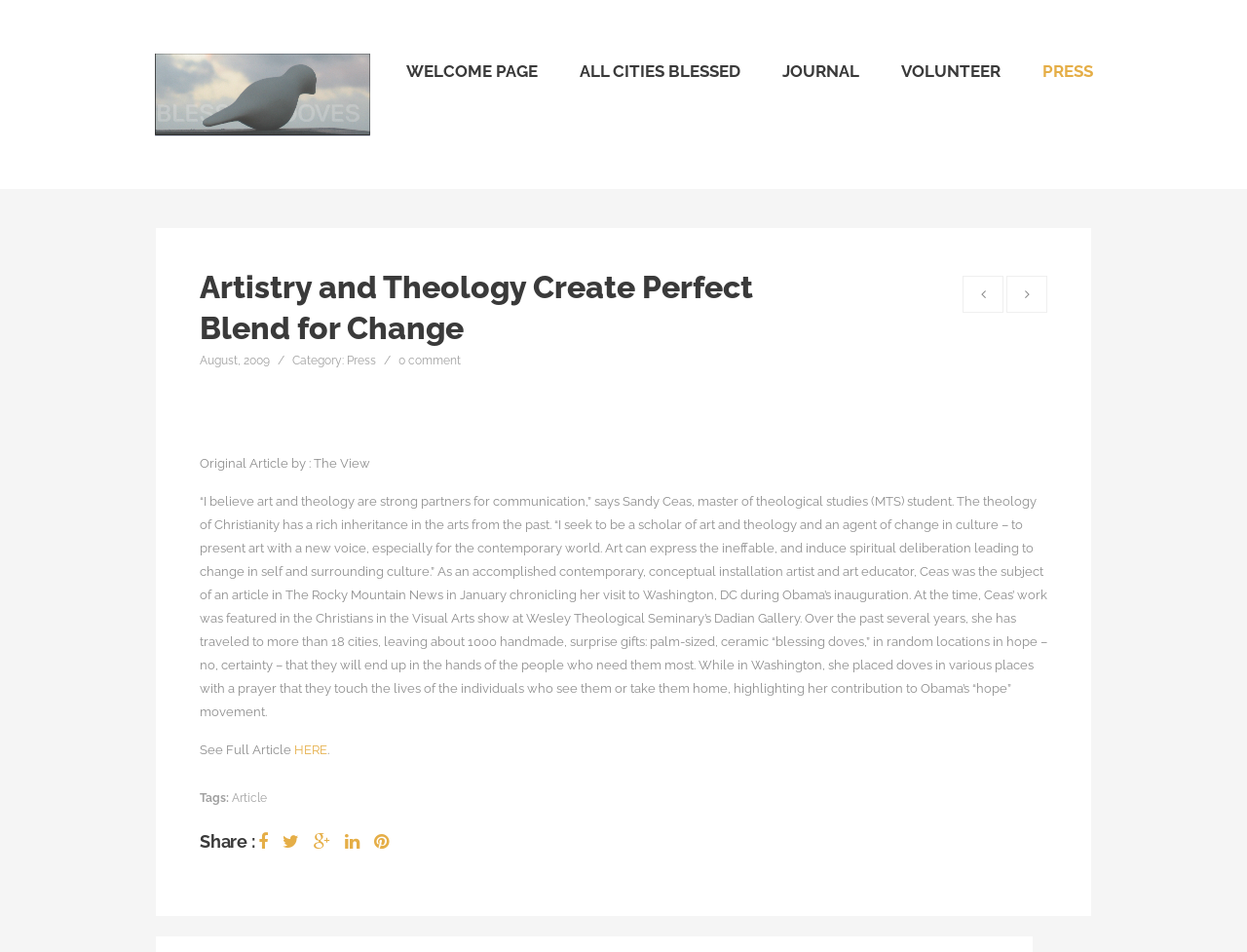What is the principal heading displayed on the webpage?

Artistry and Theology Create Perfect Blend for Change